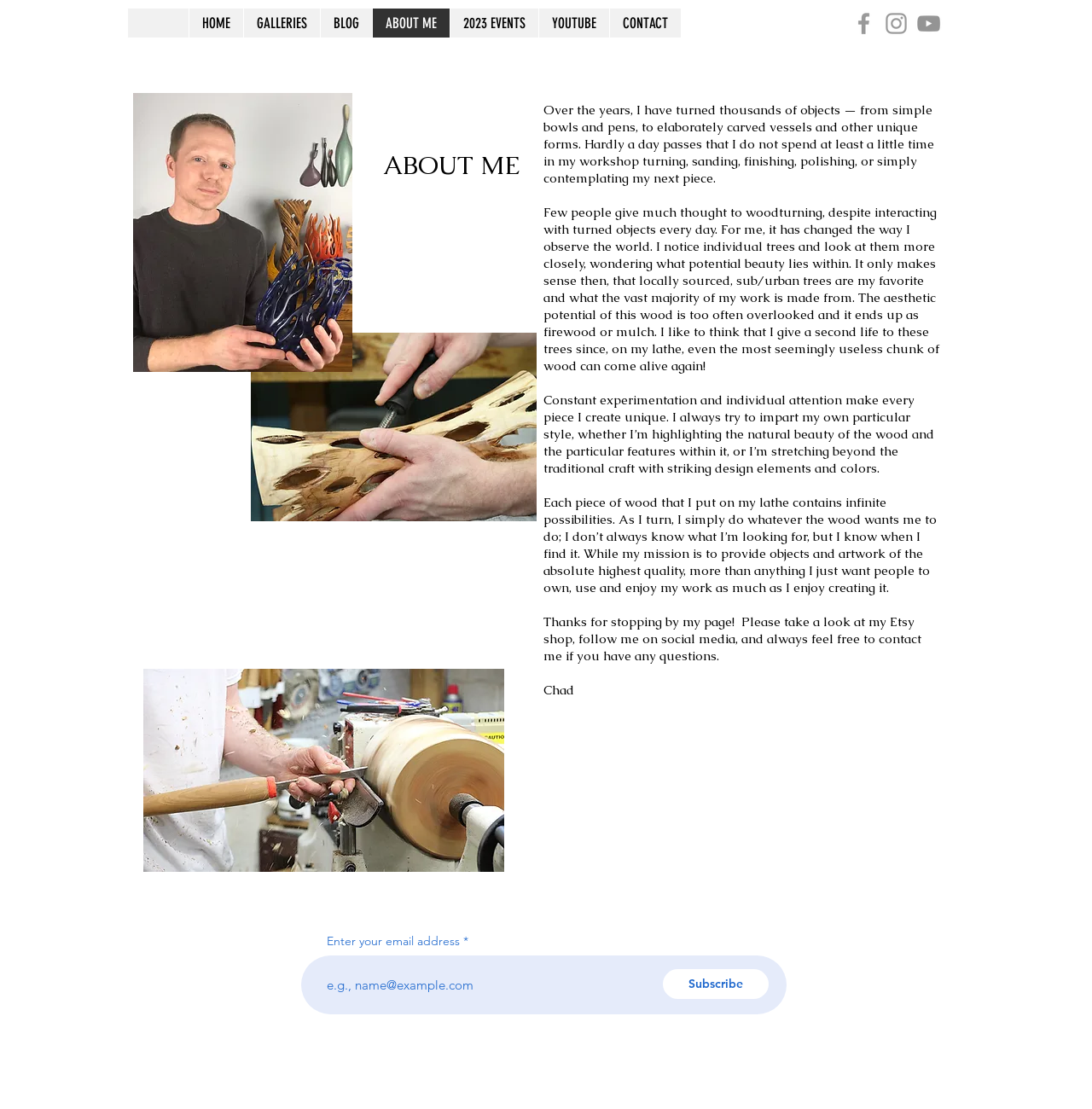Please look at the image and answer the question with a detailed explanation: What is the purpose of the email address input field?

The email address input field is accompanied by a 'Subscribe' button, suggesting that the purpose of entering an email address is to subscribe to a newsletter or updates from the author.